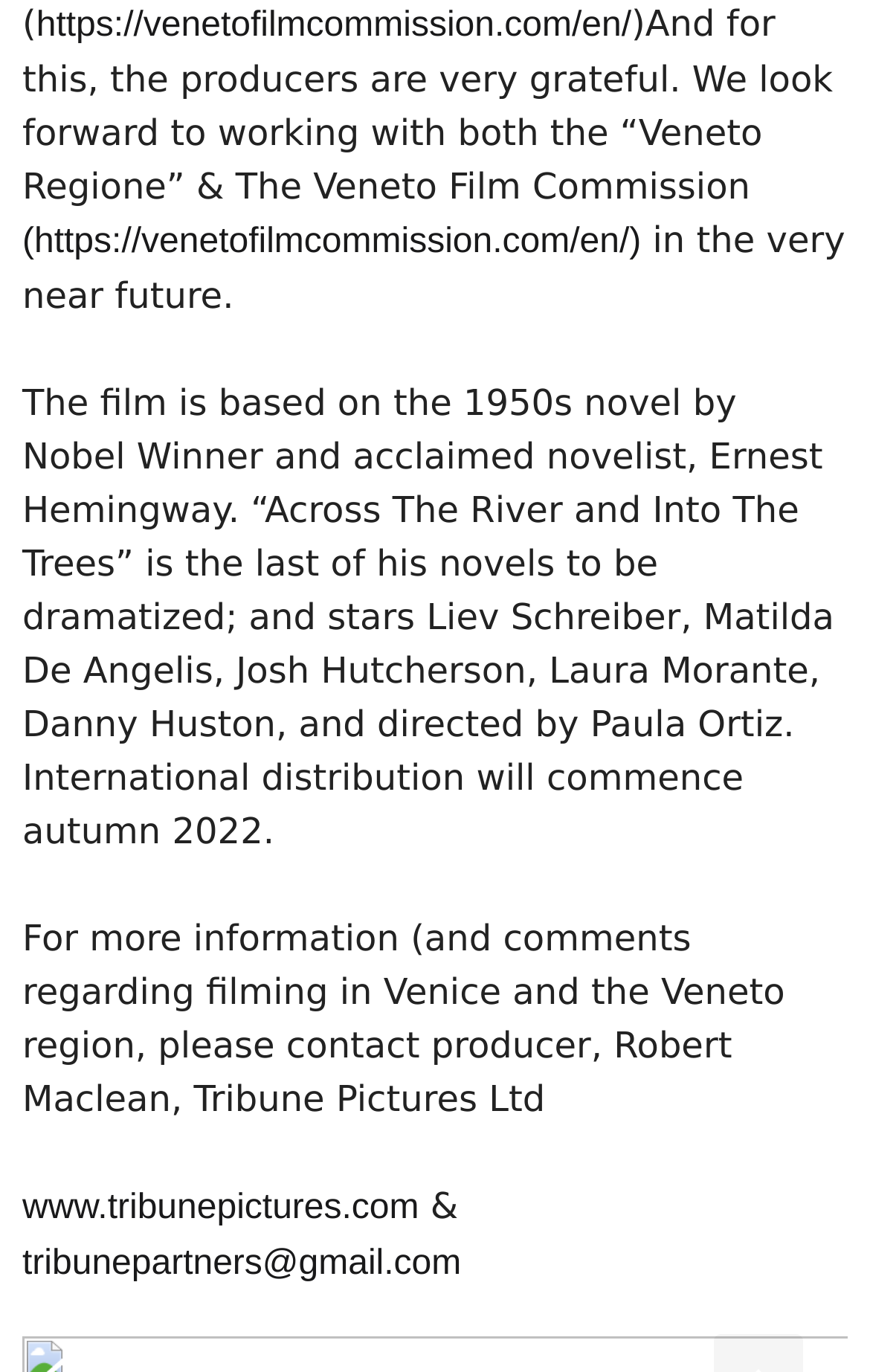Give the bounding box coordinates for the element described by: "home".

None